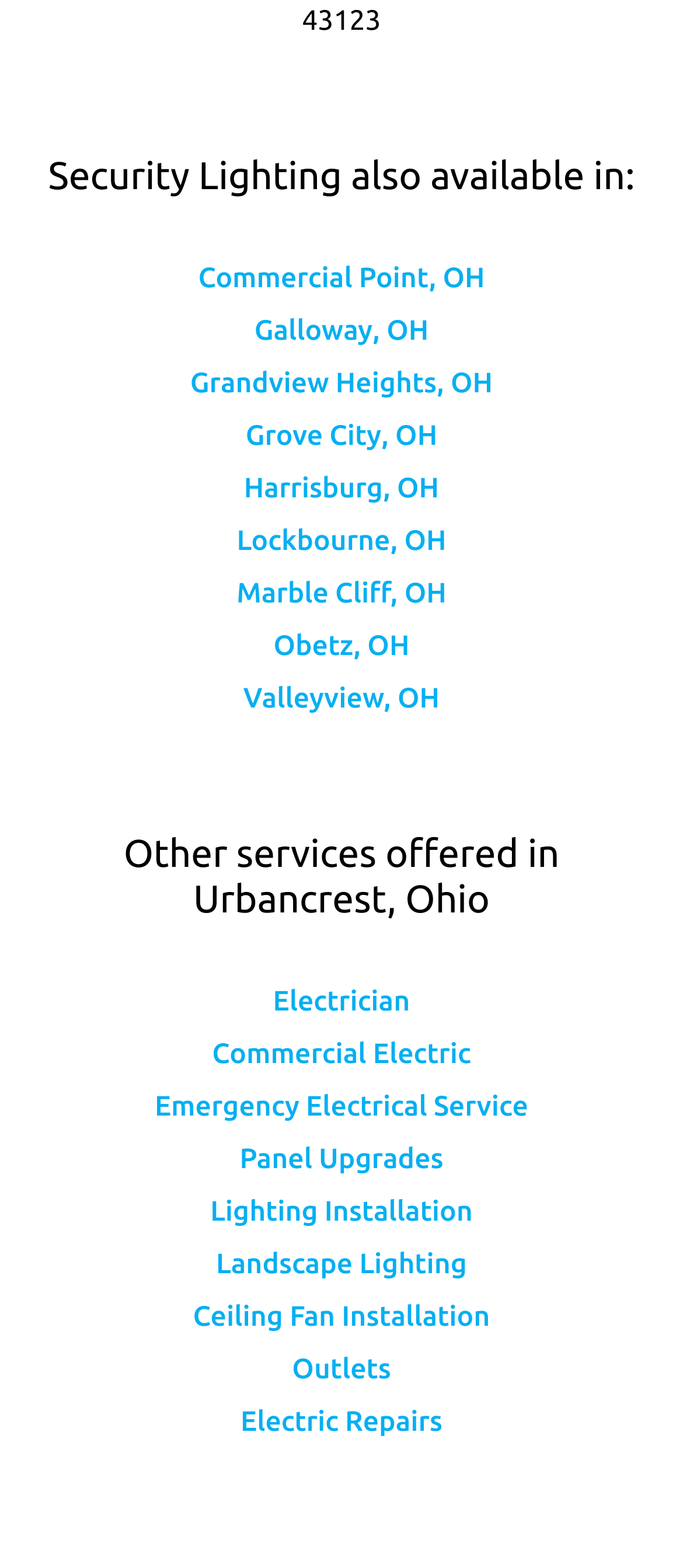What is the last service offered in Urbancrest, Ohio?
Based on the visual content, answer with a single word or a brief phrase.

Electric Repairs